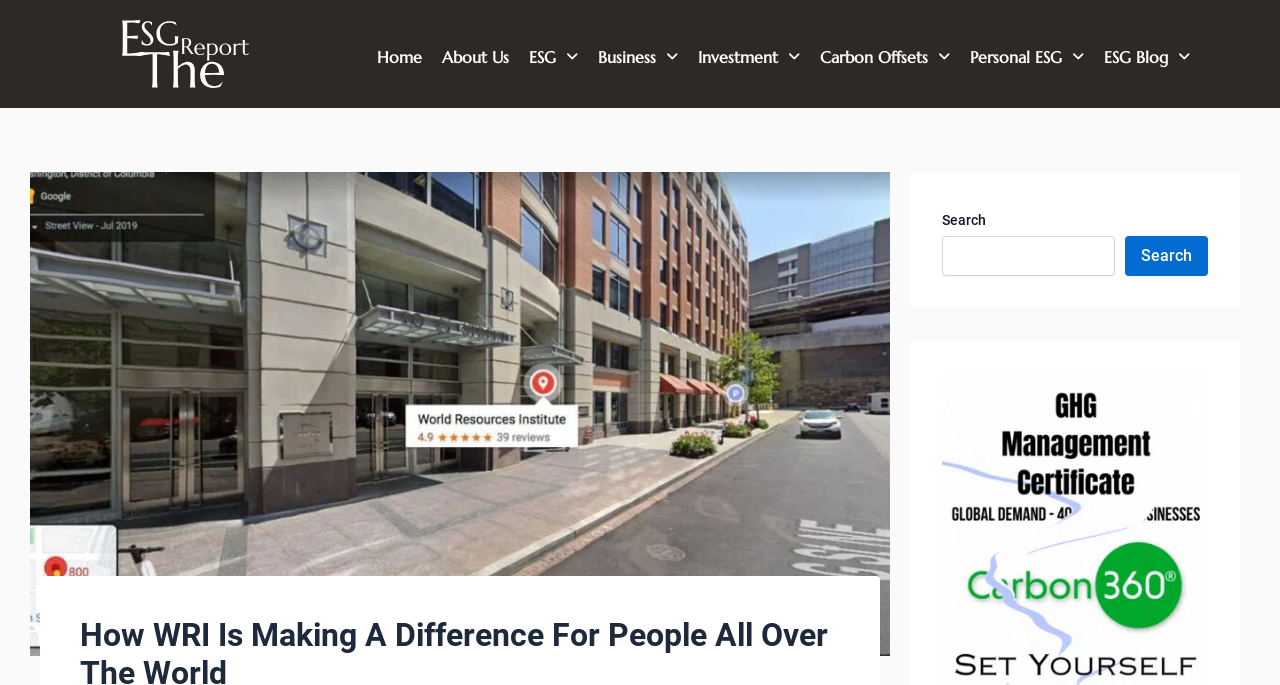Determine the bounding box coordinates of the section I need to click to execute the following instruction: "Search for something". Provide the coordinates as four float numbers between 0 and 1, i.e., [left, top, right, bottom].

[0.736, 0.345, 0.871, 0.403]